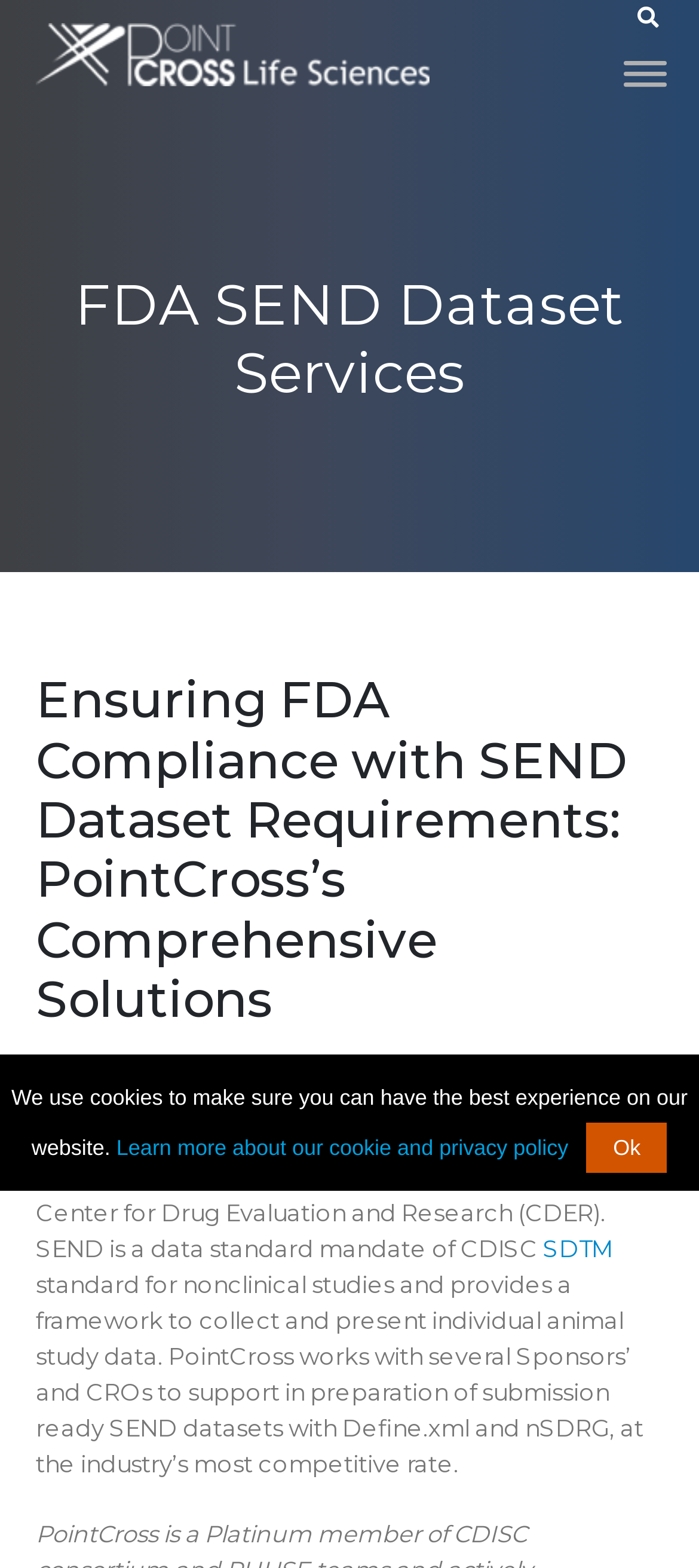What is the name of the company?
Please analyze the image and answer the question with as much detail as possible.

The name of the company can be found in the top-left corner of the webpage, where the logo is located. The logo has an image with the text 'PointCross Life Sciences'.